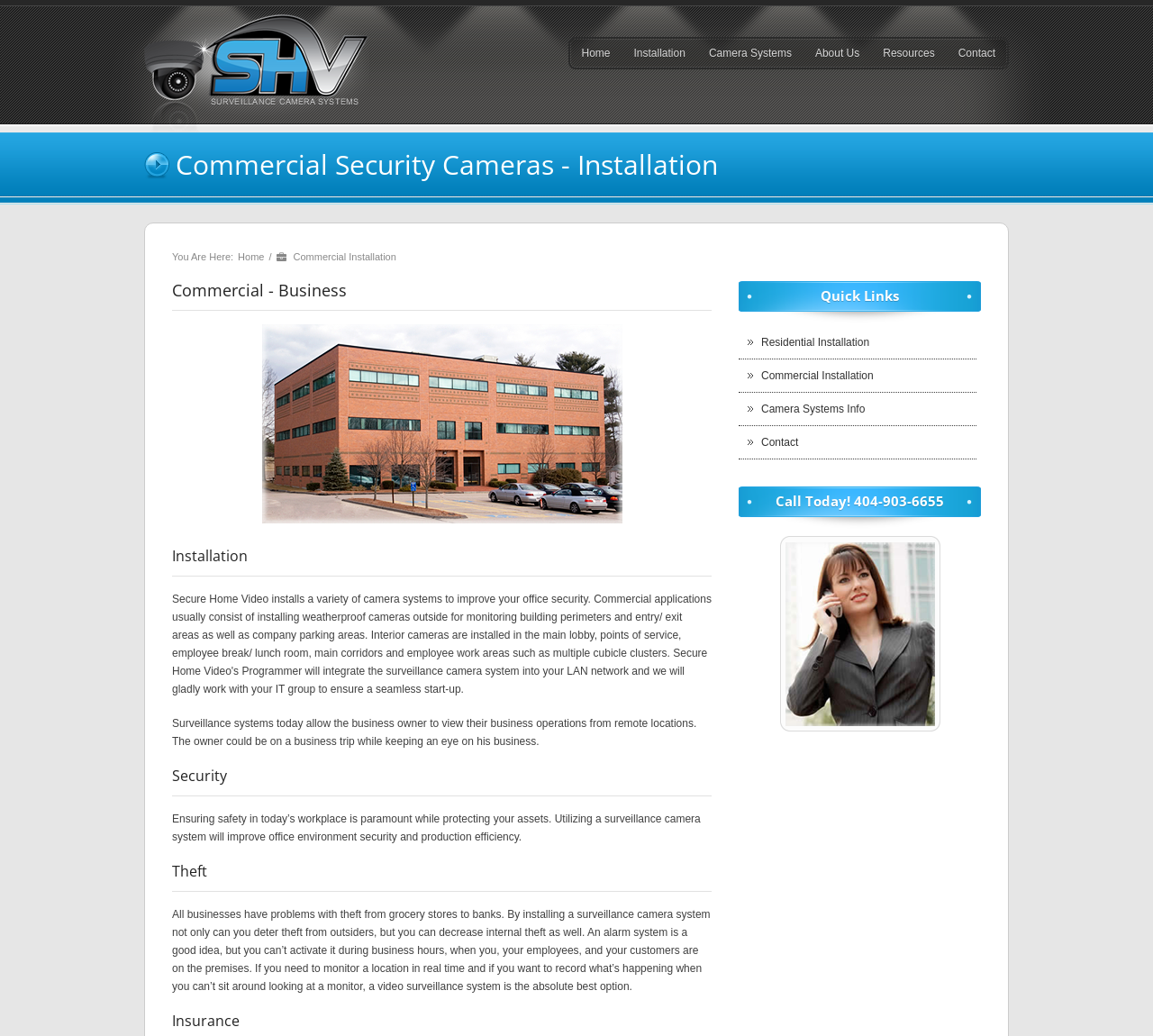What is the company name?
Based on the image content, provide your answer in one word or a short phrase.

Secure Home Video